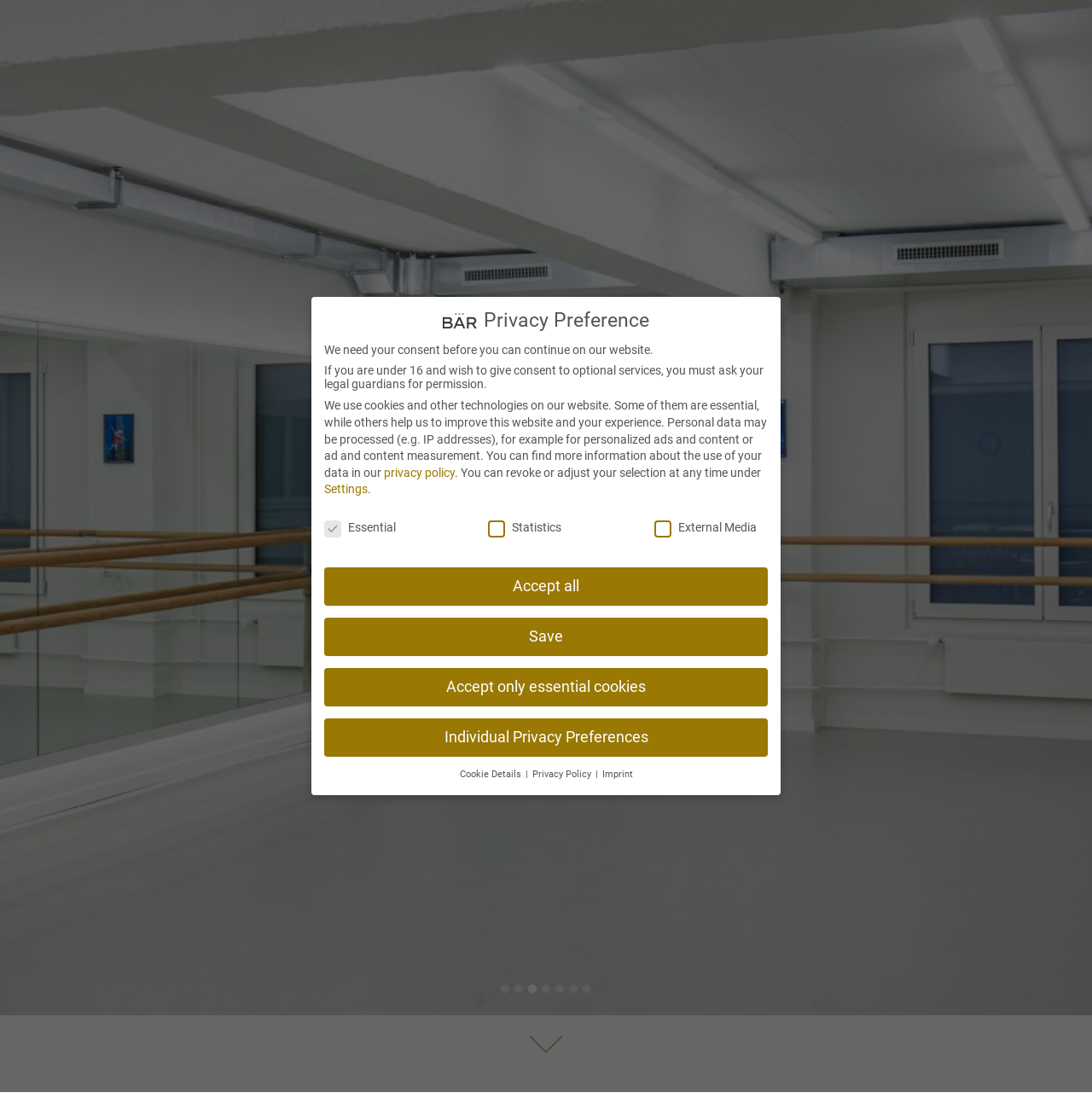Summarize the webpage comprehensively, mentioning all visible components.

The webpage appears to be a renovation project showcase, specifically the total renovation of the Zurich Opera House ballet school. At the top of the page, there is a large image that spans the entire width, taking up about 92% of the page's height. Below the image, there are two buttons, "Previous" and "Next", which are likely used for navigation.

On the right side of the page, there is a link with an accompanying image. Below this link, there is a section dedicated to privacy preferences, which includes a heading, several paragraphs of text, and a group of checkboxes and buttons. The text explains the use of cookies and other technologies on the website, and the importance of user consent. The checkboxes allow users to select their preferences for essential, statistics, and external media cookies.

There are several buttons in this section, including "Accept all", "Save", "Accept only essential cookies", and "Individual Privacy Preferences". Additionally, there are buttons for "Cookie Details", "Privacy Policy", and "Imprint" at the bottom of the page.

It's worth noting that some elements, such as the "Back" button and a duplicate "Accept all" button, are hidden from view.